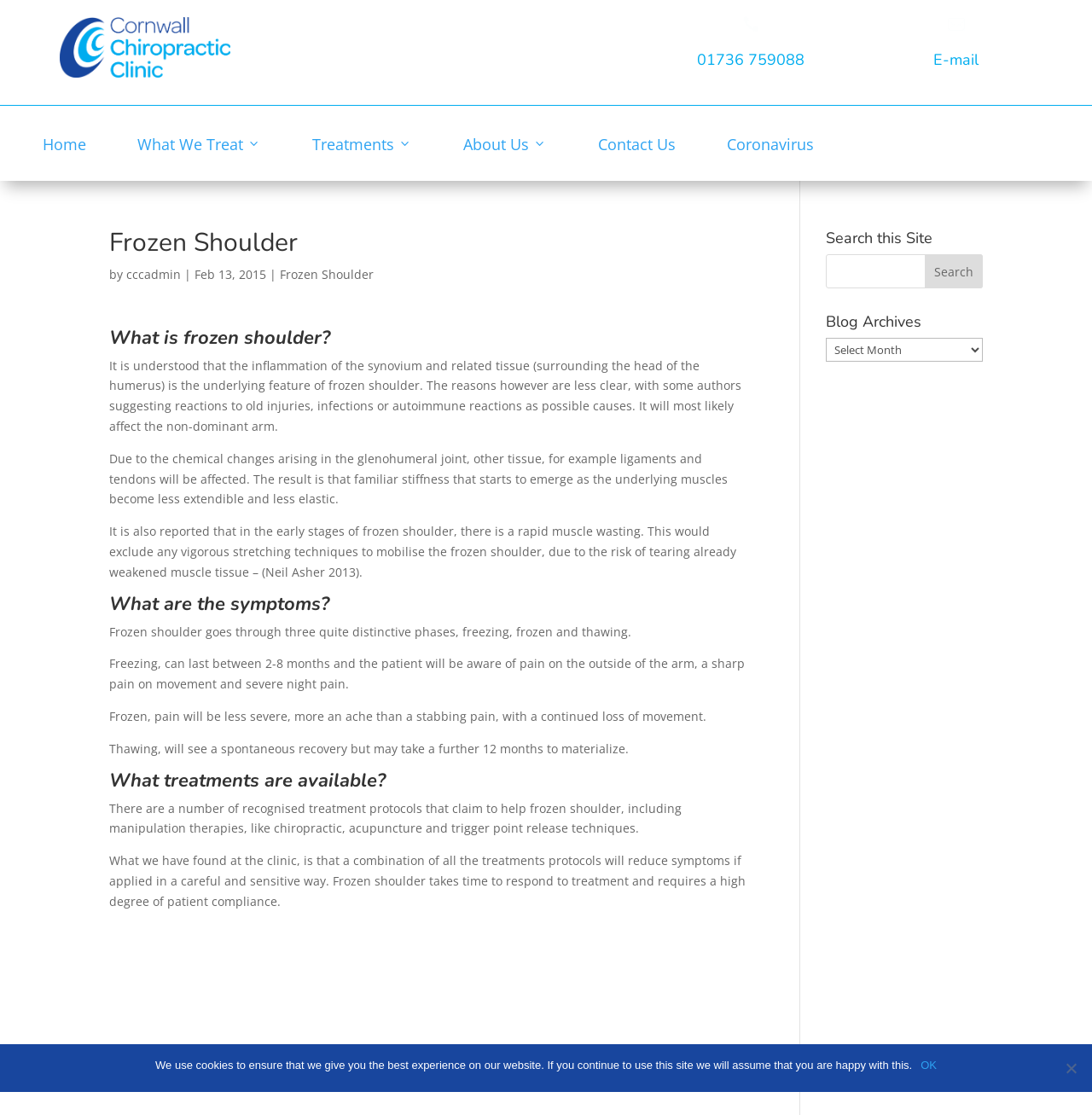Who wrote the article about Frozen Shoulder?
Please elaborate on the answer to the question with detailed information.

The author of the article can be found in the article section, where it says 'by cccadmin'.